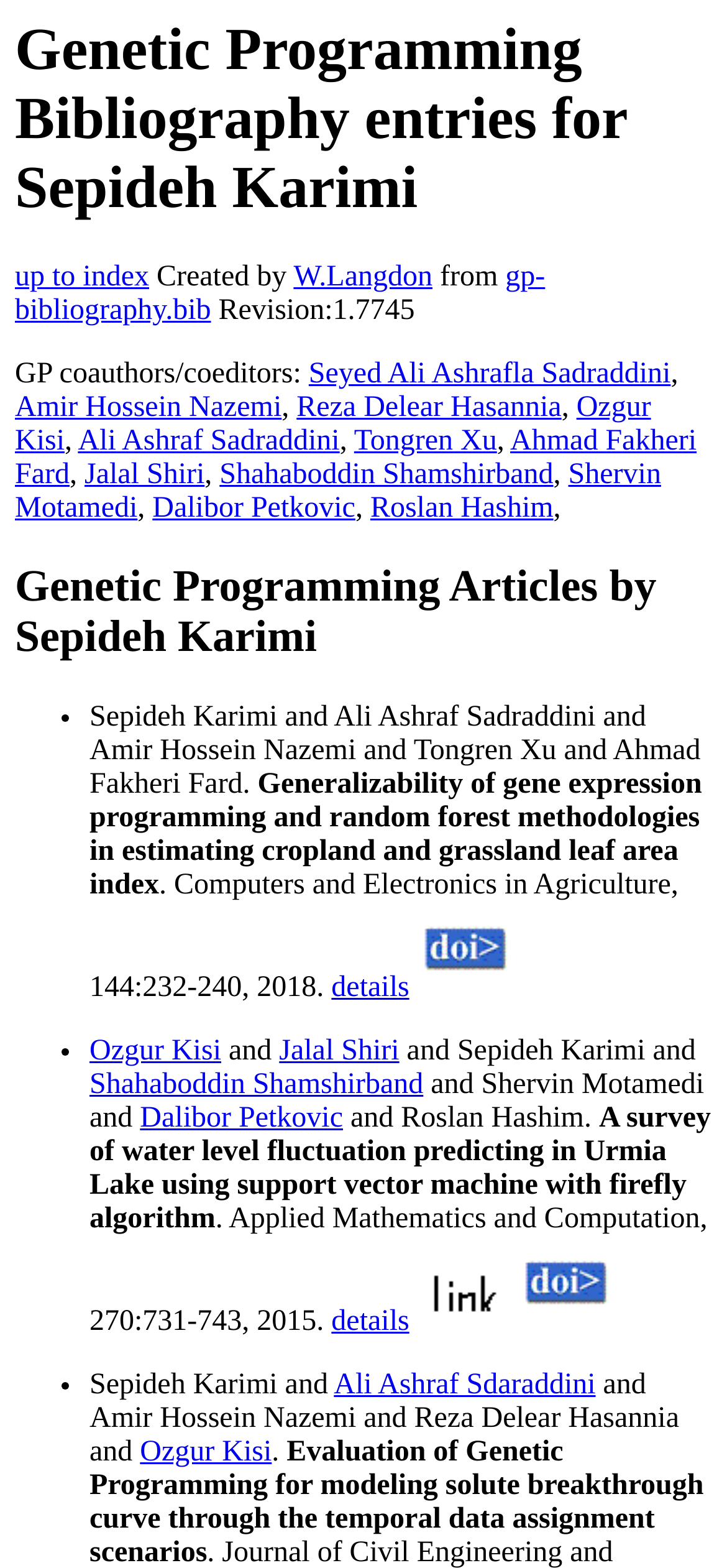Please find the bounding box coordinates (top-left x, top-left y, bottom-right x, bottom-right y) in the screenshot for the UI element described as follows: Dalibor Petkovic

[0.193, 0.703, 0.472, 0.724]